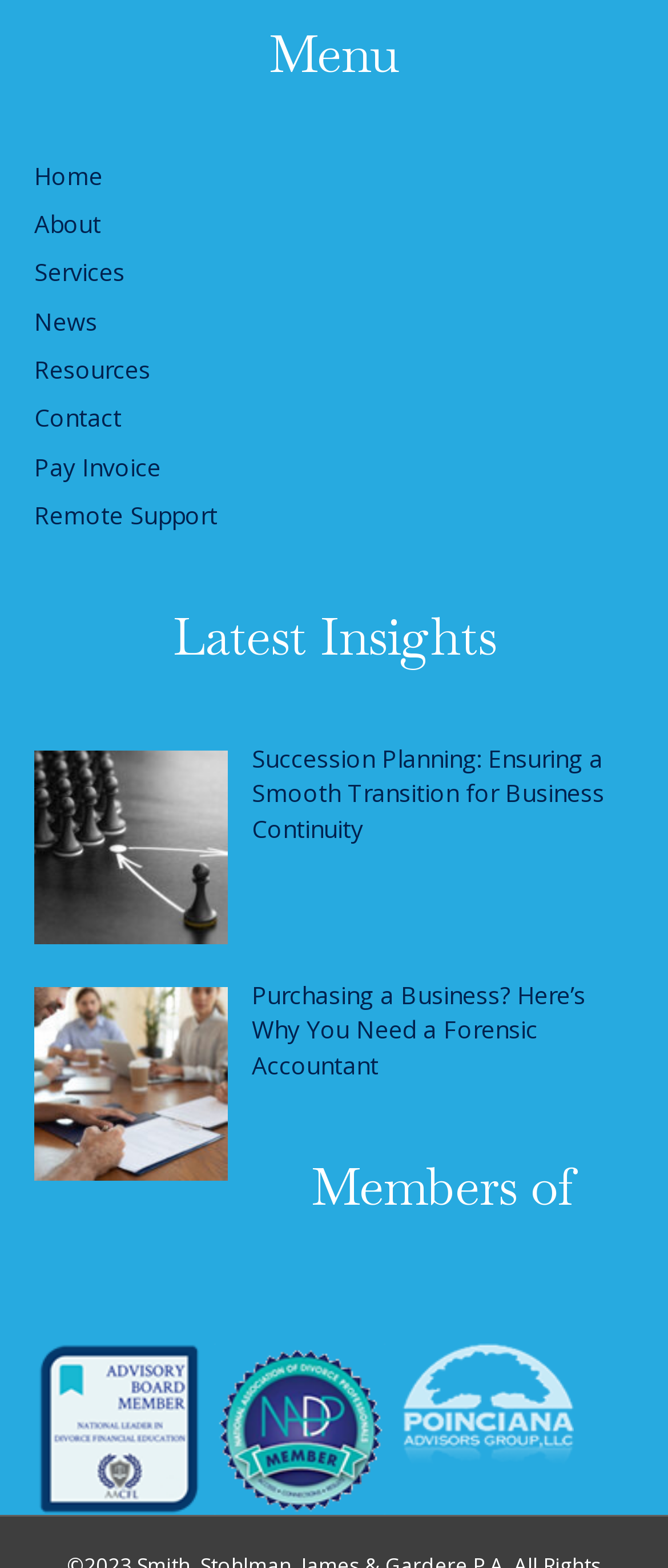Identify the bounding box coordinates of the element that should be clicked to fulfill this task: "View Resources". The coordinates should be provided as four float numbers between 0 and 1, i.e., [left, top, right, bottom].

[0.051, 0.225, 0.226, 0.246]